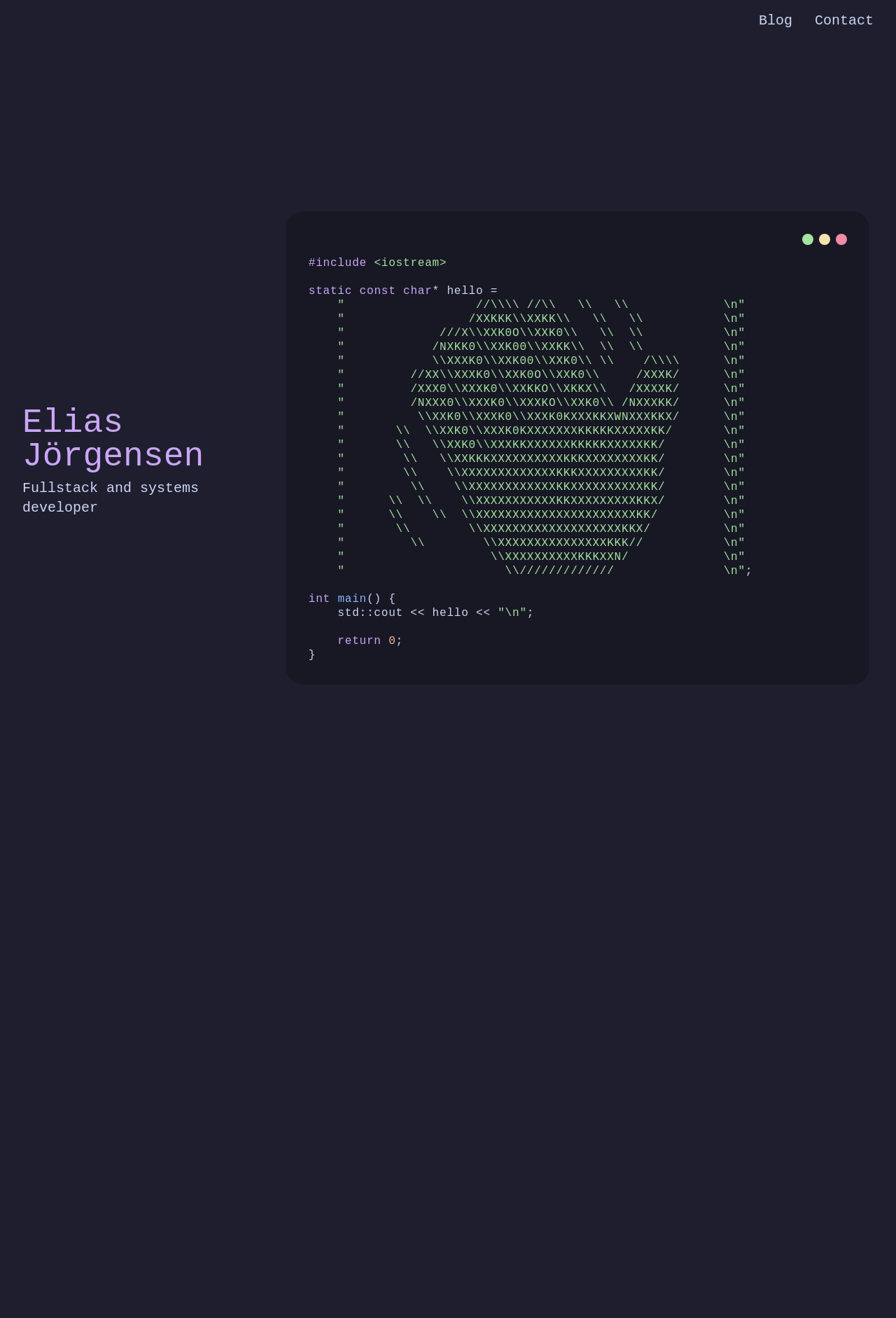Generate a detailed explanation of the webpage's features and information.

This webpage is a developer portfolio for Elias Jörgensen. At the top, there are two links, "Blog" and "Contact", positioned side by side, taking up about a third of the screen width. Below these links, there is a large heading that displays the name "Elias Jörgensen". 

Underneath the heading, there is a brief description of Elias Jörgensen as a "Fullstack and systems developer". To the right of this description, there is a small section with several lines of code, including keywords like "#include", "static", "const", and "char". This code snippet appears to be a C++ program.

The majority of the webpage is dedicated to a large block of code, which is a creative and artistic representation of a Christmas tree made using ASCII characters. The code is formatted to resemble a tree shape, with each line building upon the previous one to create a festive and visually appealing design.

At the bottom of the page, there is a smaller section of code that appears to be a simple C++ program, including a main function and a cout statement. This code snippet is positioned below the Christmas tree code block.